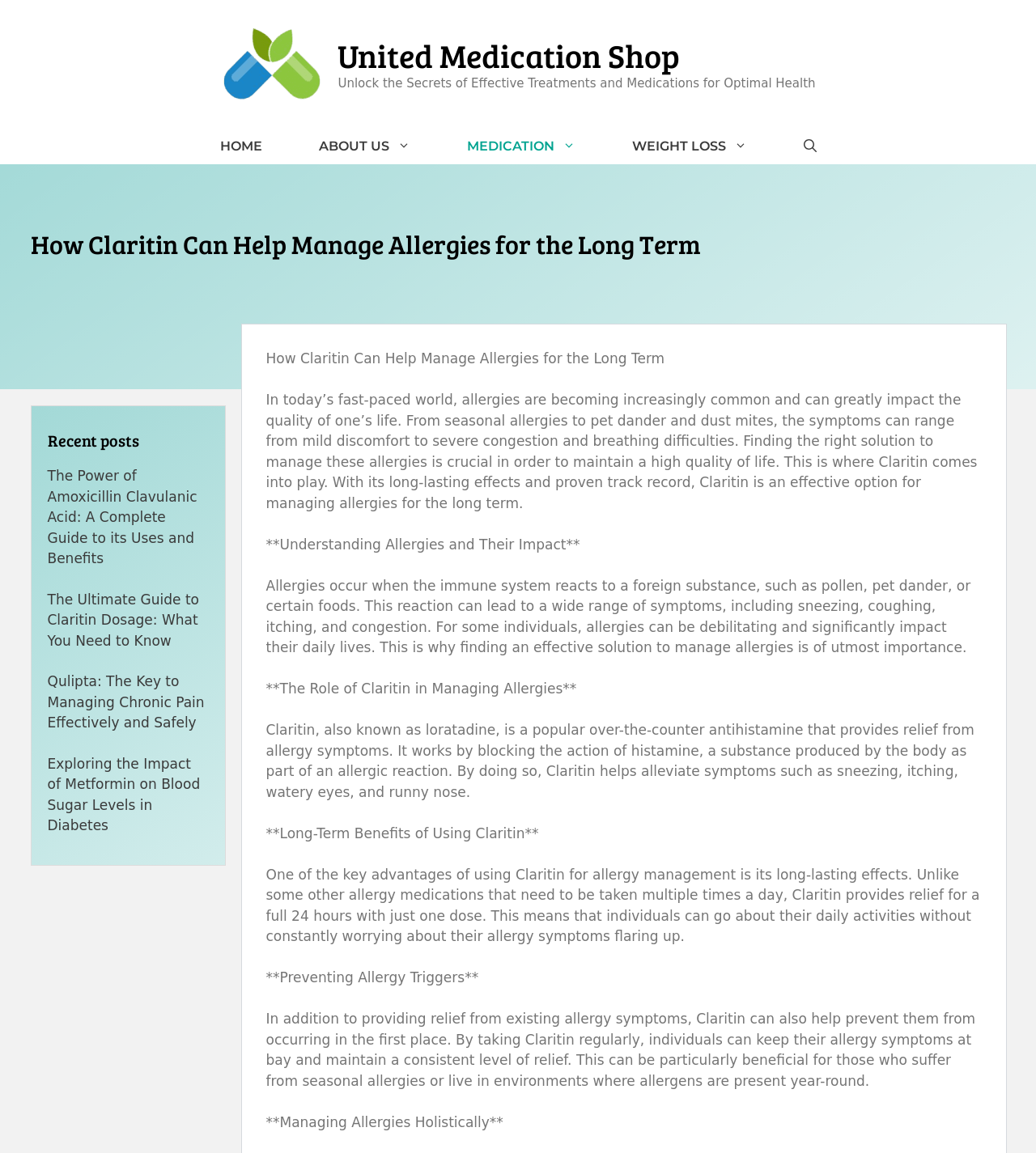What is the purpose of Claritin?
Analyze the image and deliver a detailed answer to the question.

I read the StaticText element '**The Role of Claritin in Managing Allergies**', which explains that Claritin provides relief from allergy symptoms by blocking the action of histamine.